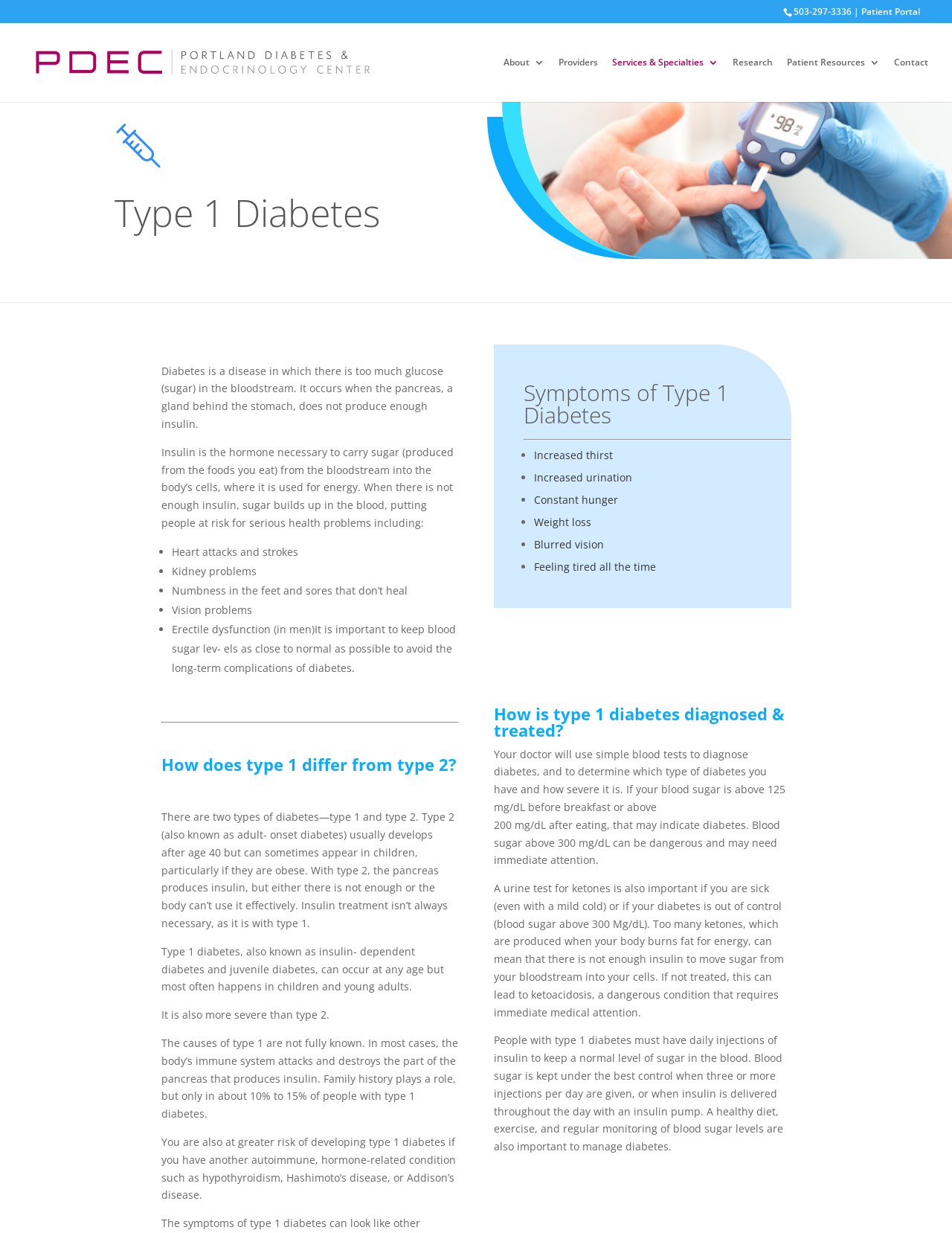From the screenshot, find the bounding box of the UI element matching this description: "example script". Supply the bounding box coordinates in the form [left, top, right, bottom], each a float between 0 and 1.

None